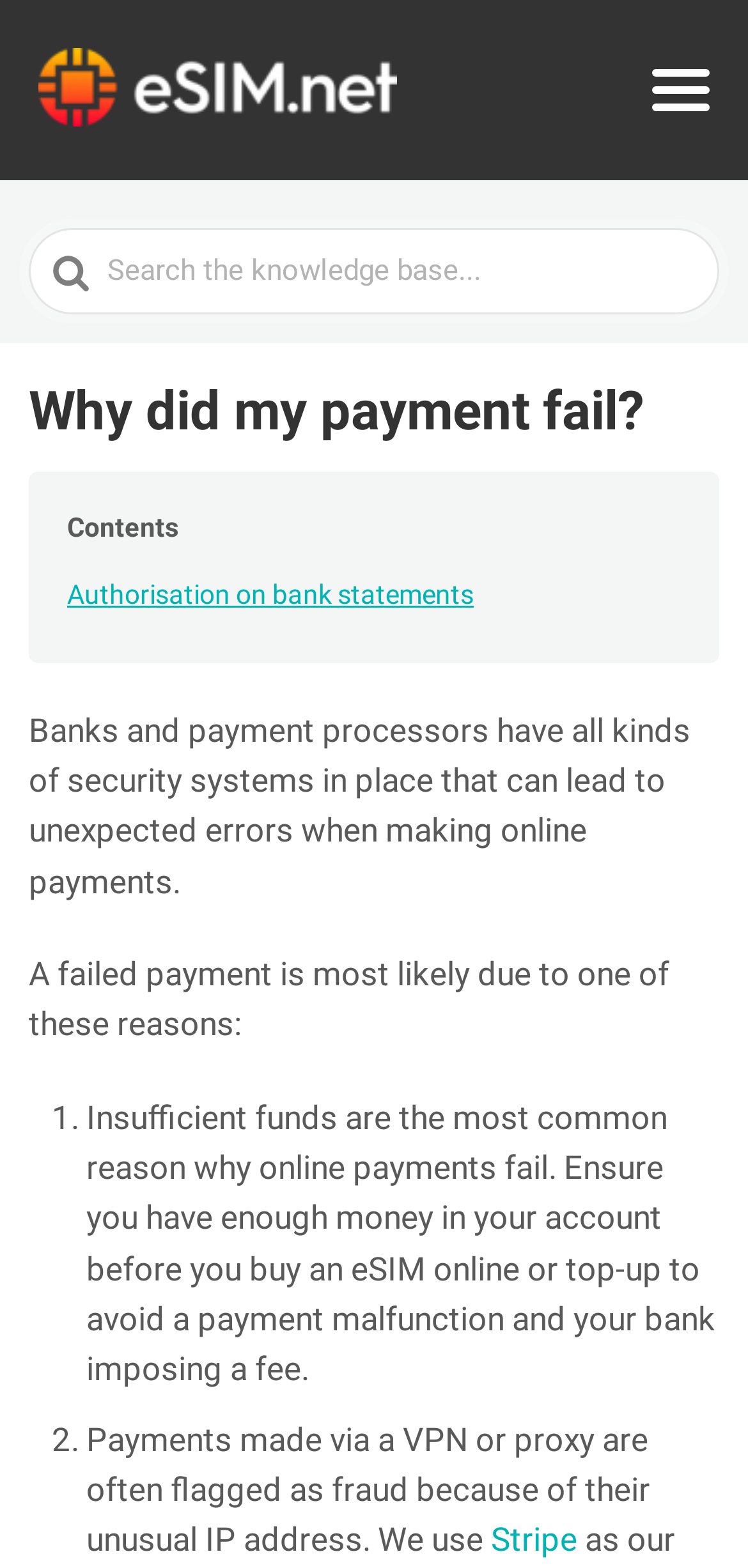Please identify the primary heading of the webpage and give its text content.

Why did my payment fail?